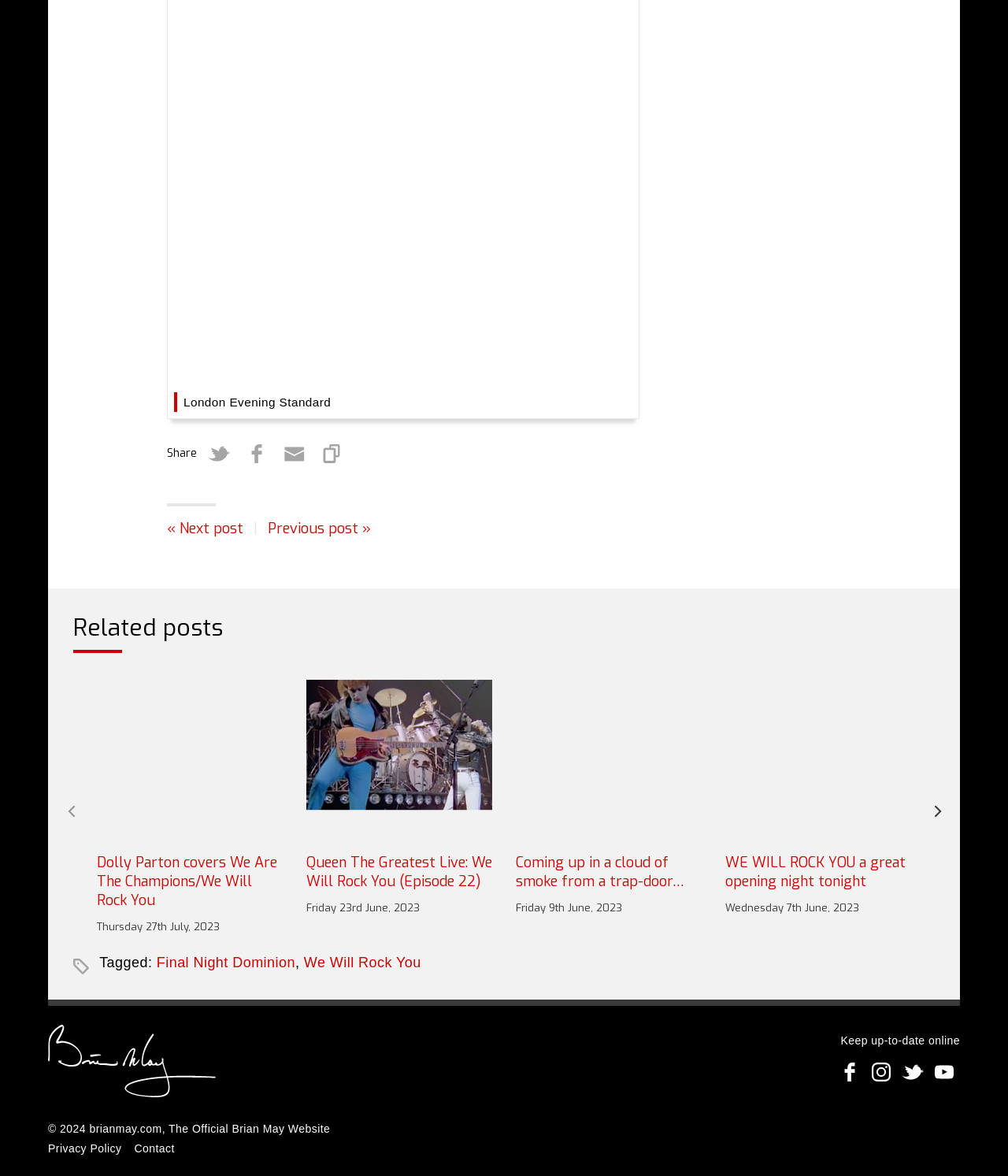Can you provide the bounding box coordinates for the element that should be clicked to implement the instruction: "Check Privacy Policy"?

[0.048, 0.97, 0.121, 0.984]